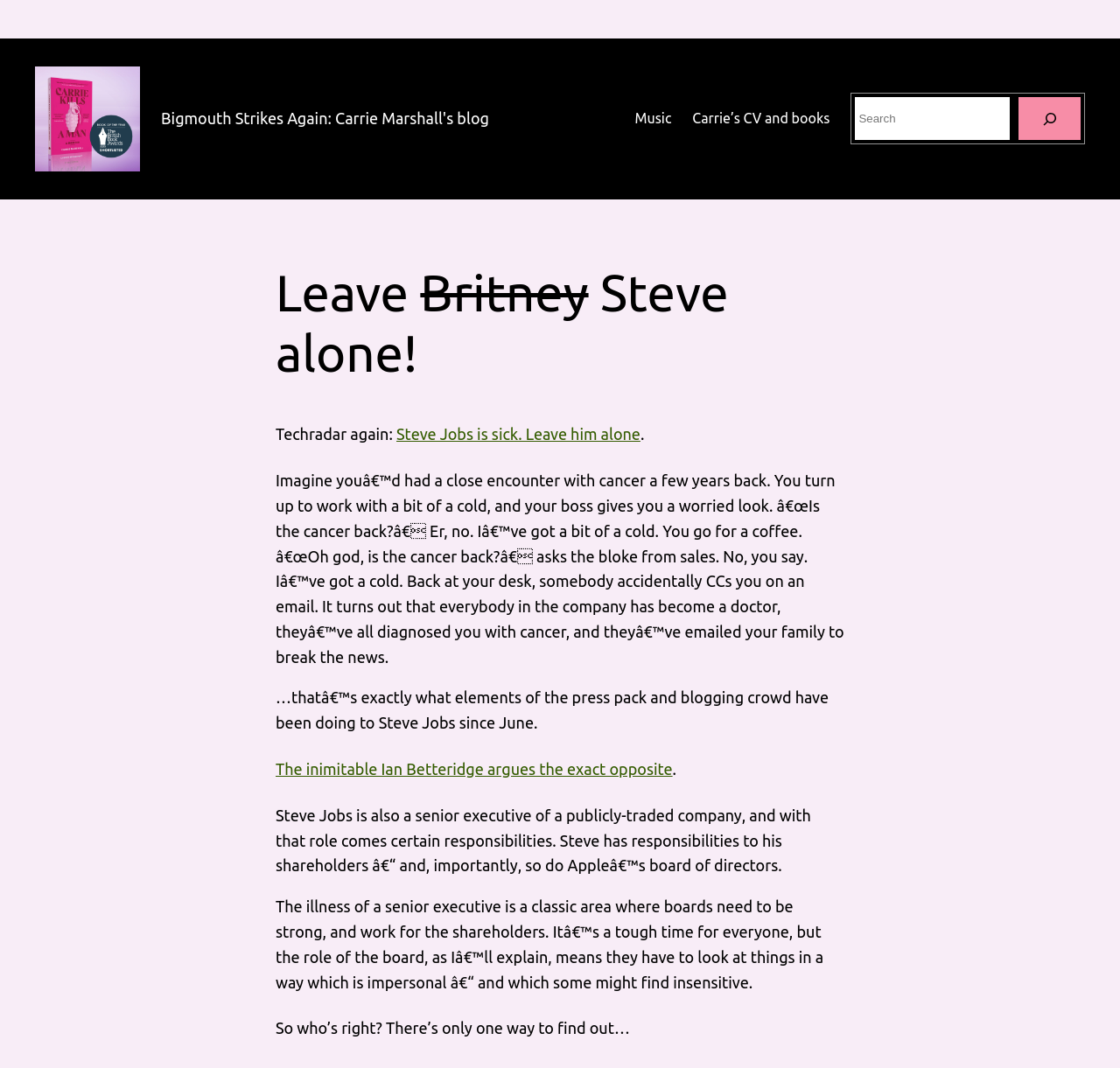Please identify the bounding box coordinates of the area that needs to be clicked to fulfill the following instruction: "Click on the 'Bigmouth Strikes Again: Carrie Marshall's blog' link."

[0.144, 0.102, 0.437, 0.119]